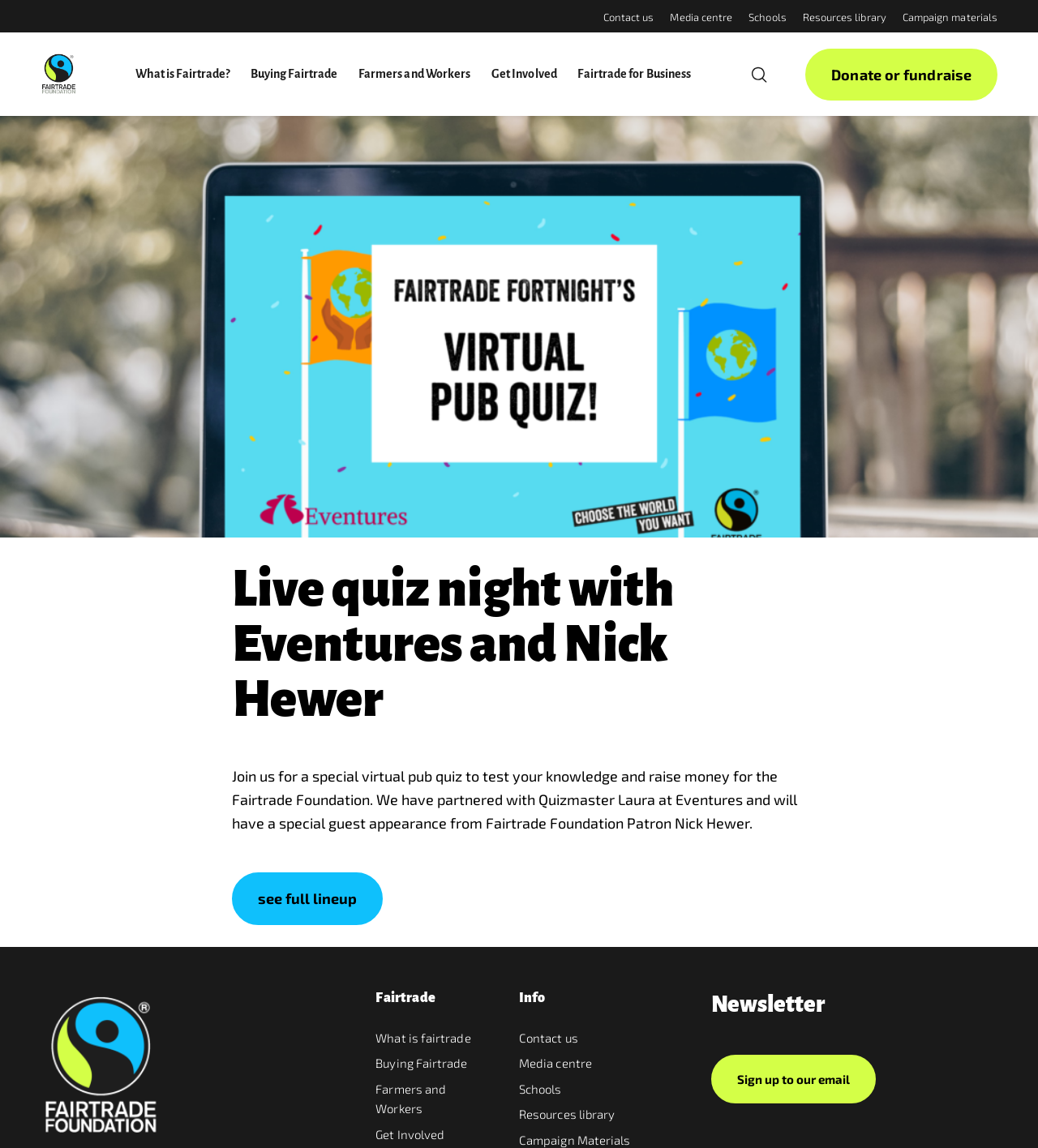Select the bounding box coordinates of the element I need to click to carry out the following instruction: "Click on the link 'About Us'".

None